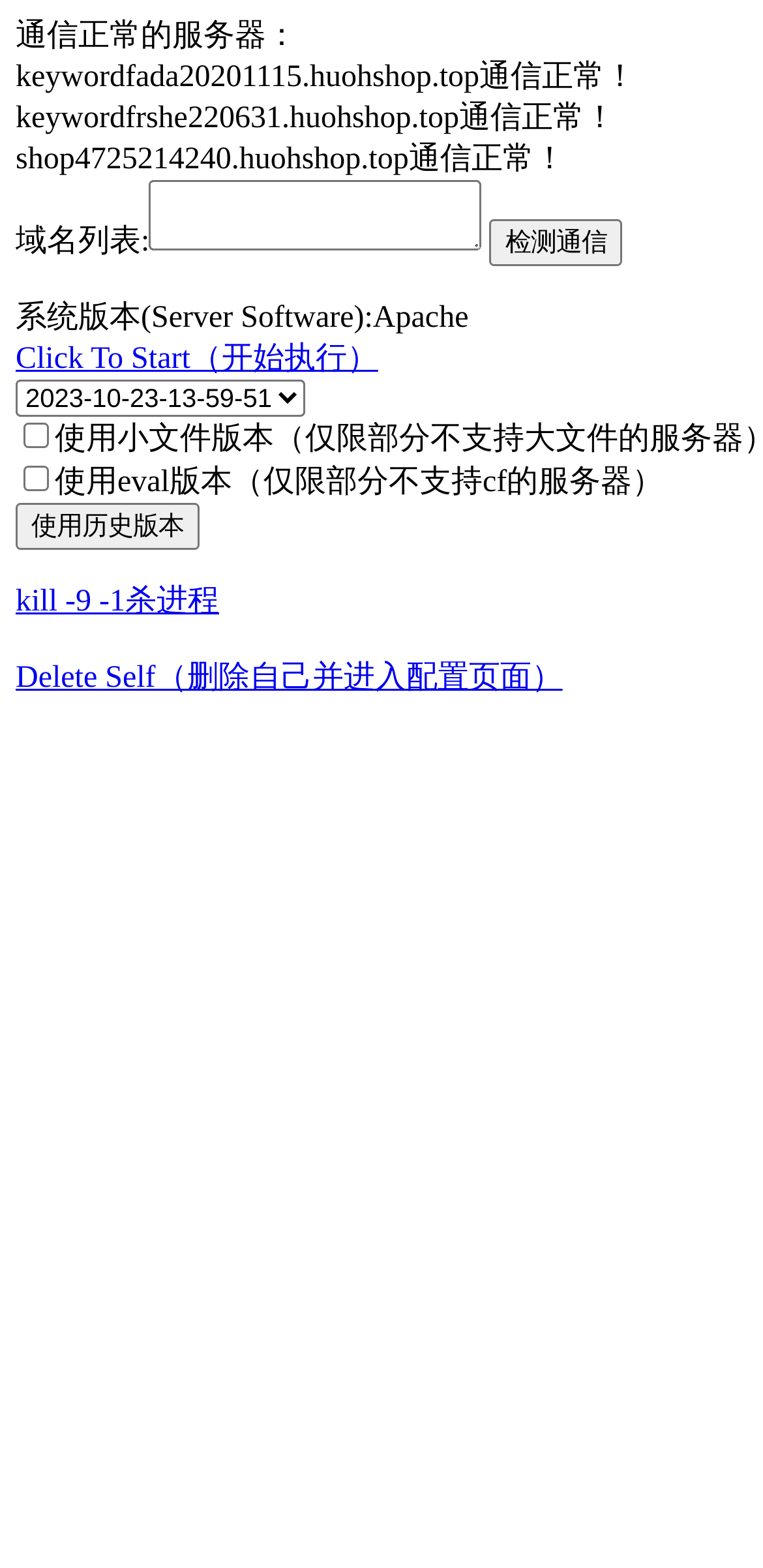Please specify the bounding box coordinates of the region to click in order to perform the following instruction: "Enter domain name".

[0.196, 0.115, 0.632, 0.16]